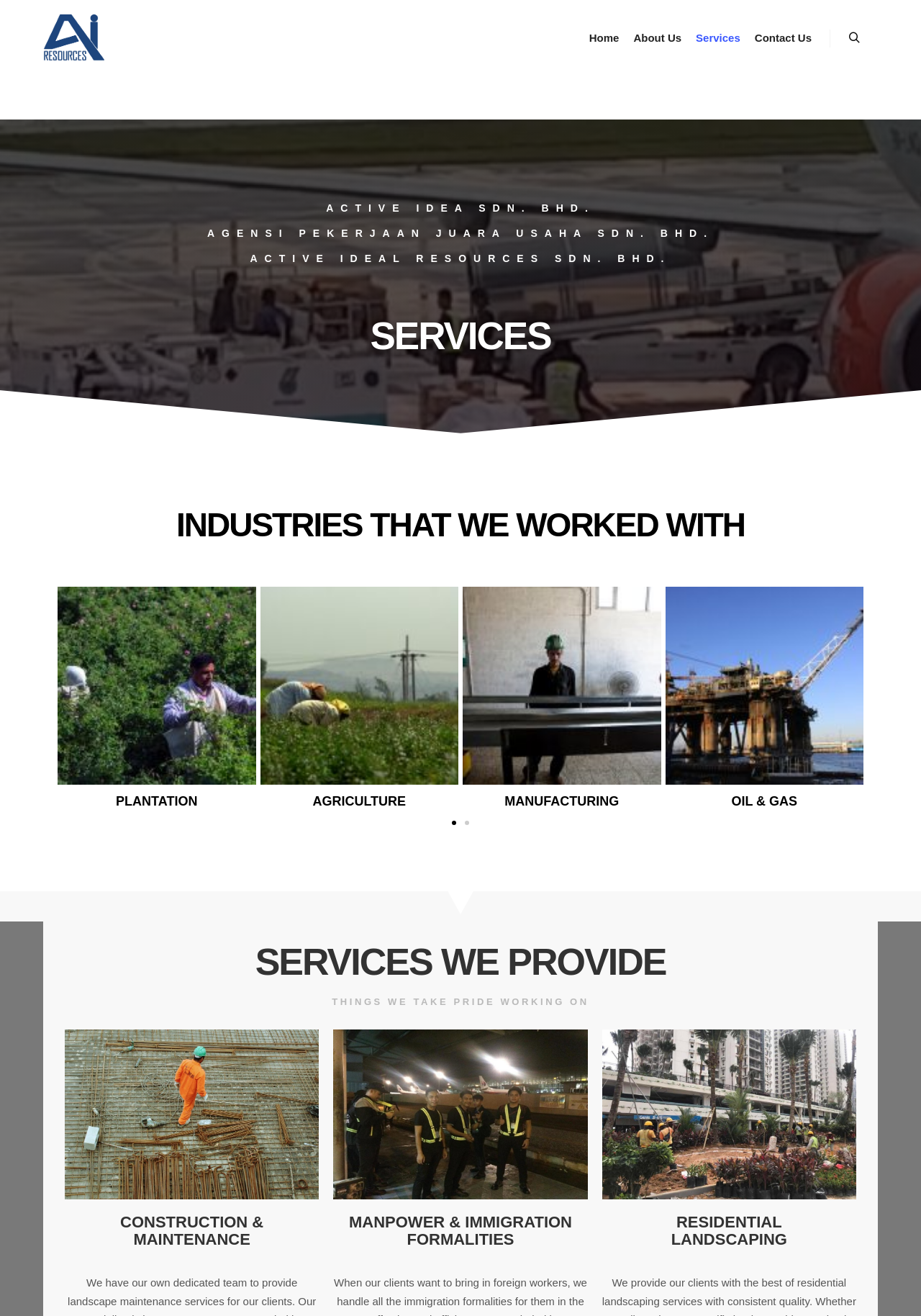Identify the bounding box coordinates for the UI element mentioned here: "title="Active Ideal Resources"". Provide the coordinates as four float values between 0 and 1, i.e., [left, top, right, bottom].

[0.047, 0.0, 0.113, 0.058]